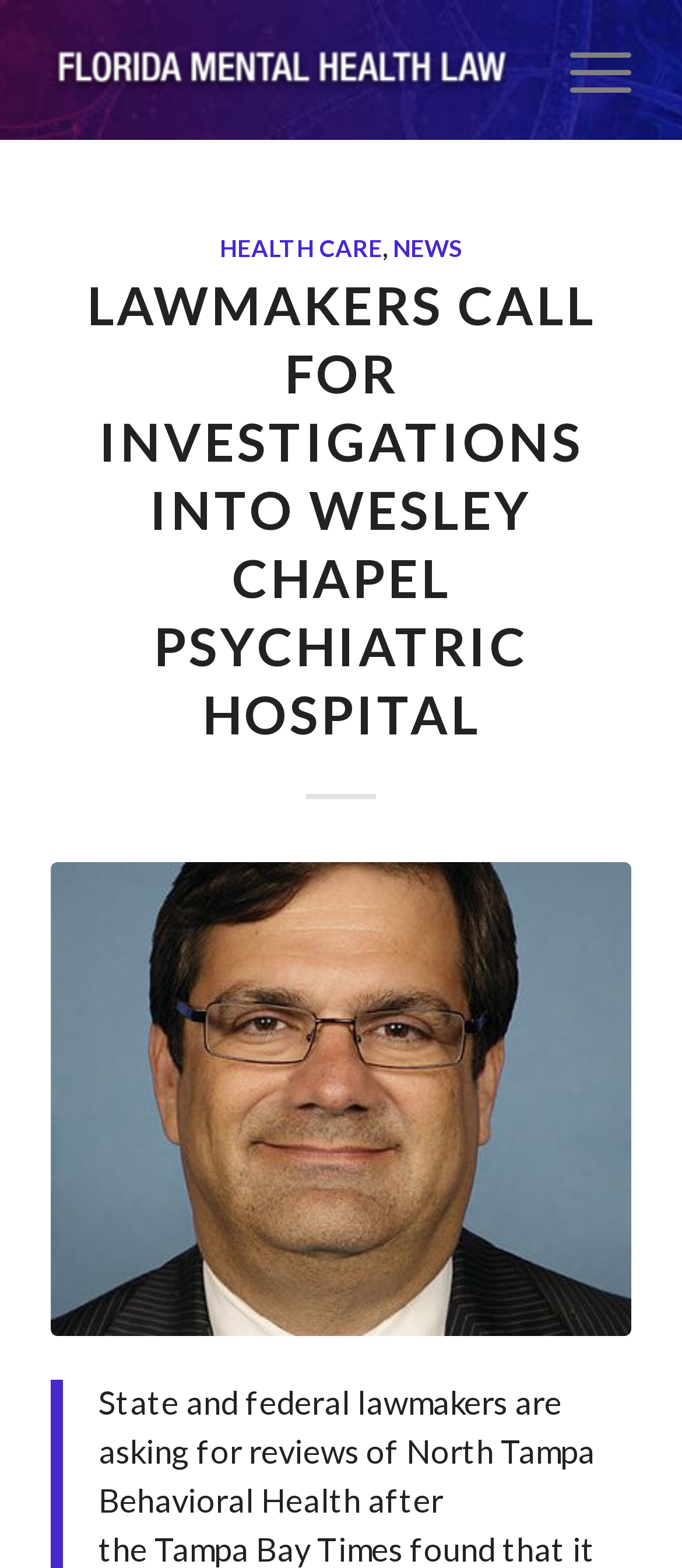Using the format (top-left x, top-left y, bottom-right x, bottom-right y), provide the bounding box coordinates for the described UI element. All values should be floating point numbers between 0 and 1: aria-label="Florida Mental Health Law"

[0.075, 0.0, 0.755, 0.089]